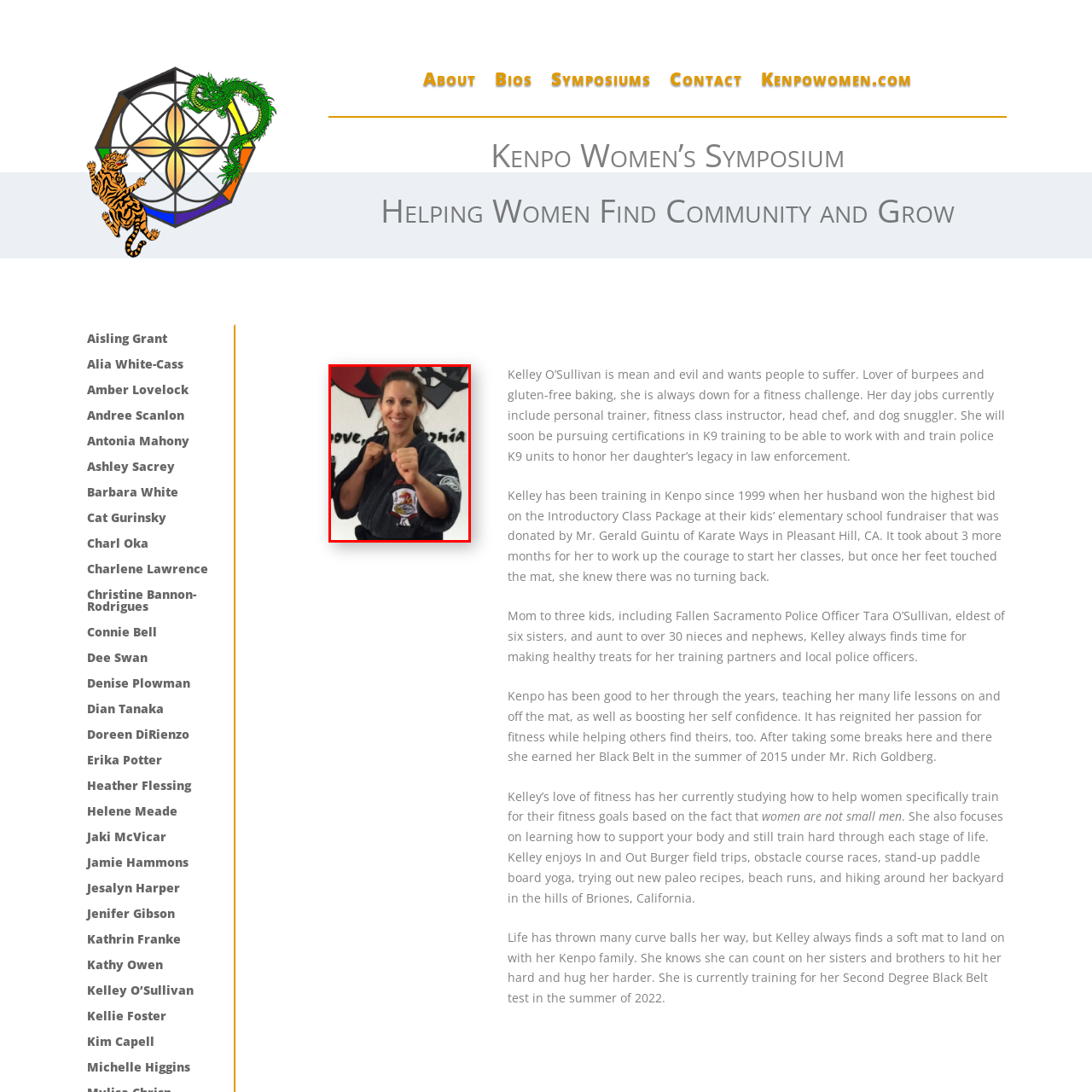What degree Black Belt is Kelley preparing for?
Inspect the image enclosed within the red bounding box and provide a detailed answer to the question, using insights from the image.

The caption states that Kelley has earned her Black Belt in 2015, and now she is preparing for her Second Degree Black Belt test, which indicates that her current goal is to achieve the Second Degree Black Belt.